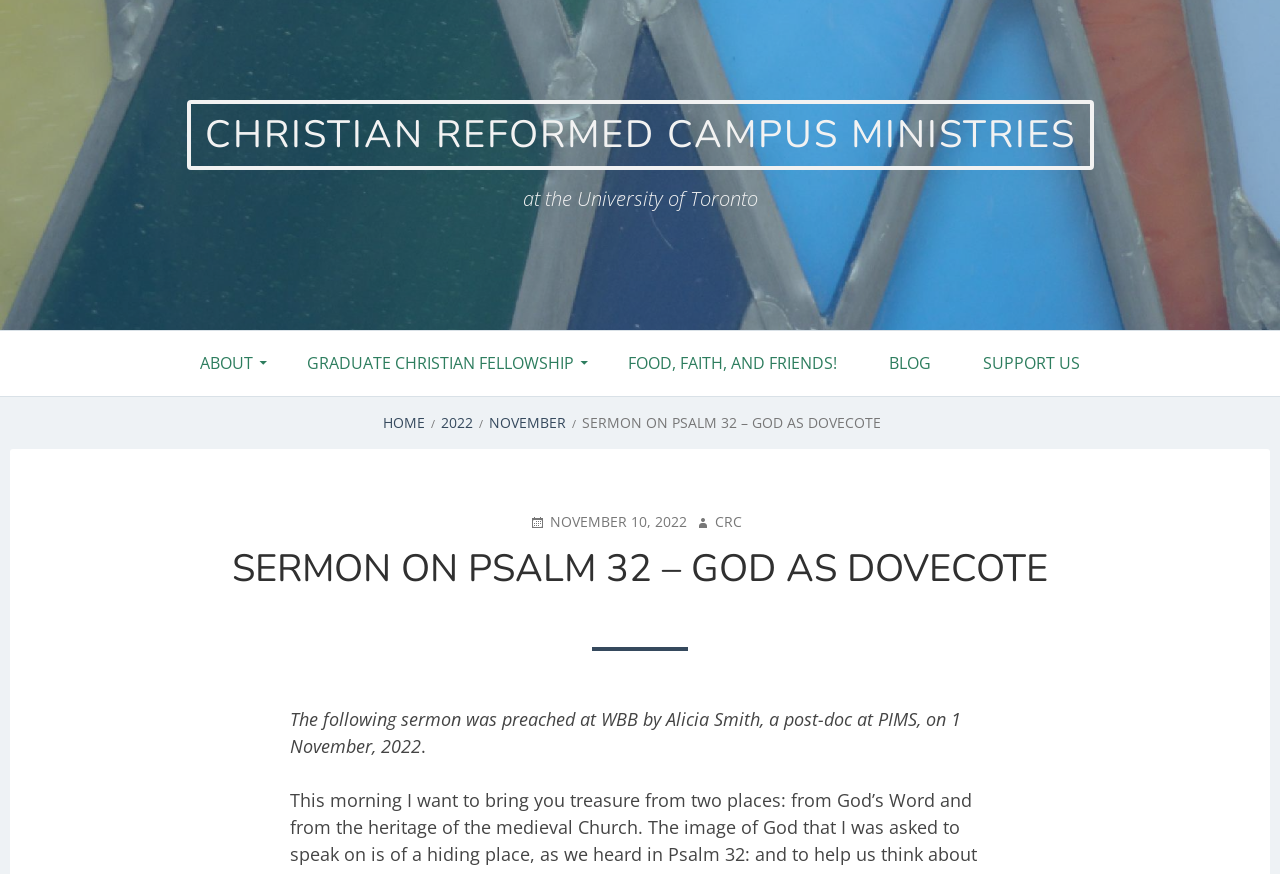Please determine the bounding box coordinates of the element's region to click in order to carry out the following instruction: "support the ministry". The coordinates should be four float numbers between 0 and 1, i.e., [left, top, right, bottom].

[0.749, 0.378, 0.862, 0.453]